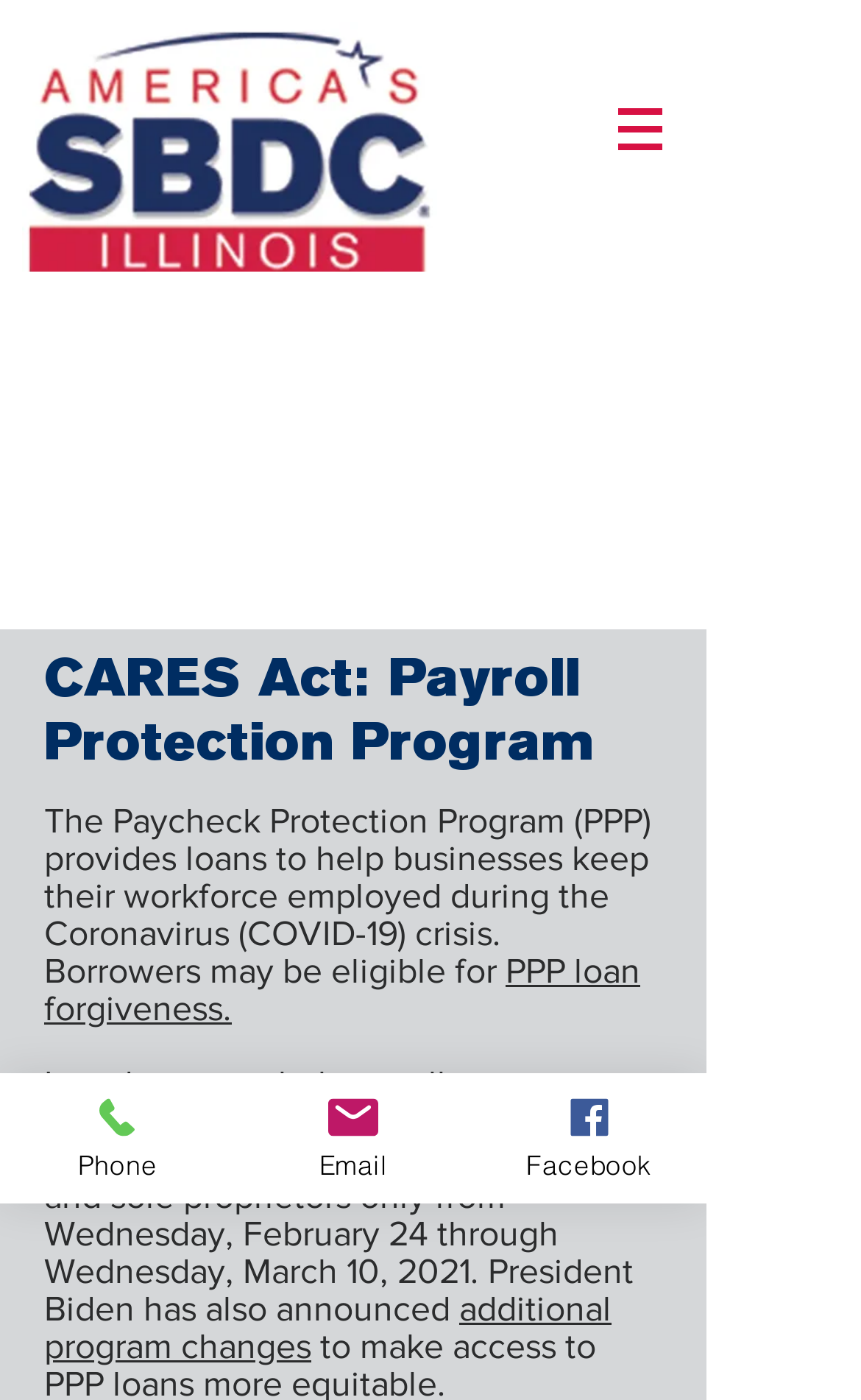Identify the bounding box coordinates for the UI element described as follows: Email. Use the format (top-left x, top-left y, bottom-right x, bottom-right y) and ensure all values are floating point numbers between 0 and 1.

[0.274, 0.767, 0.547, 0.86]